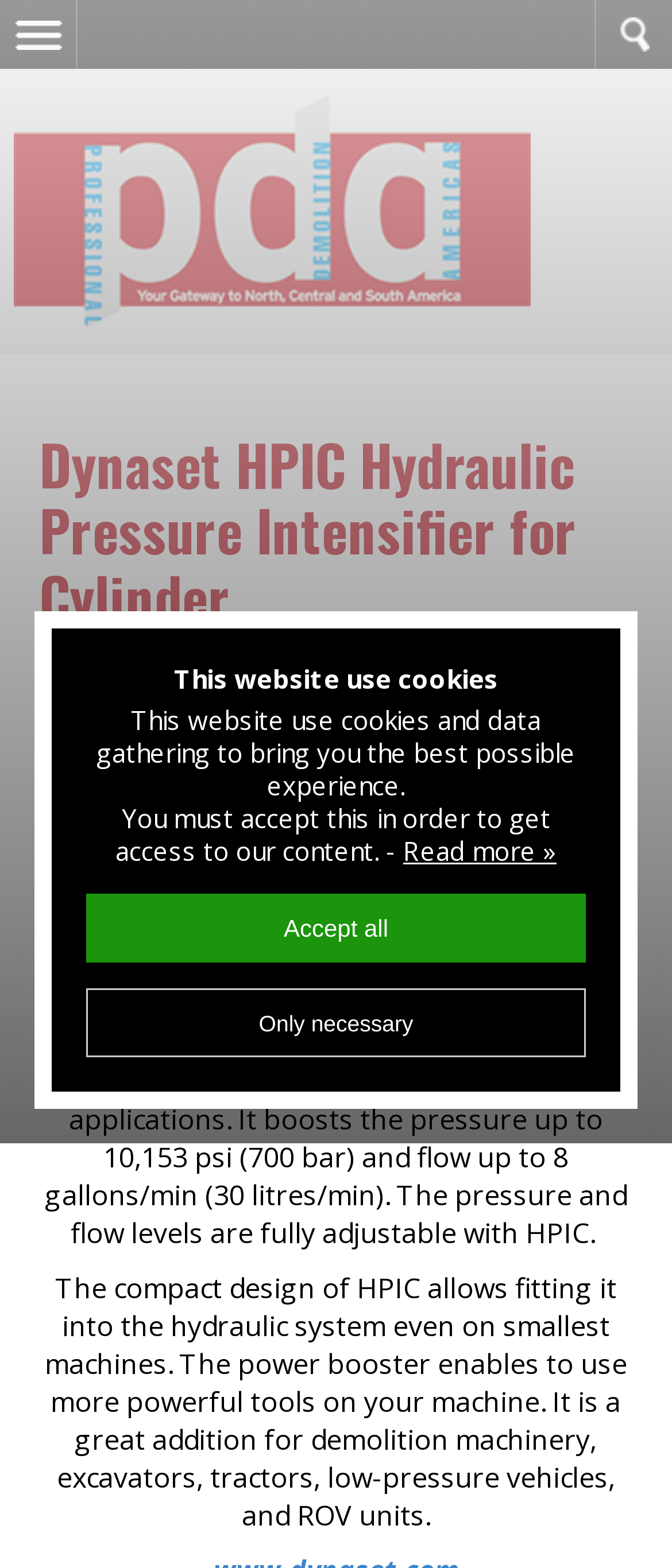Identify the coordinates of the bounding box for the element described below: "Read more »". Return the coordinates as four float numbers between 0 and 1: [left, top, right, bottom].

[0.6, 0.531, 0.828, 0.553]